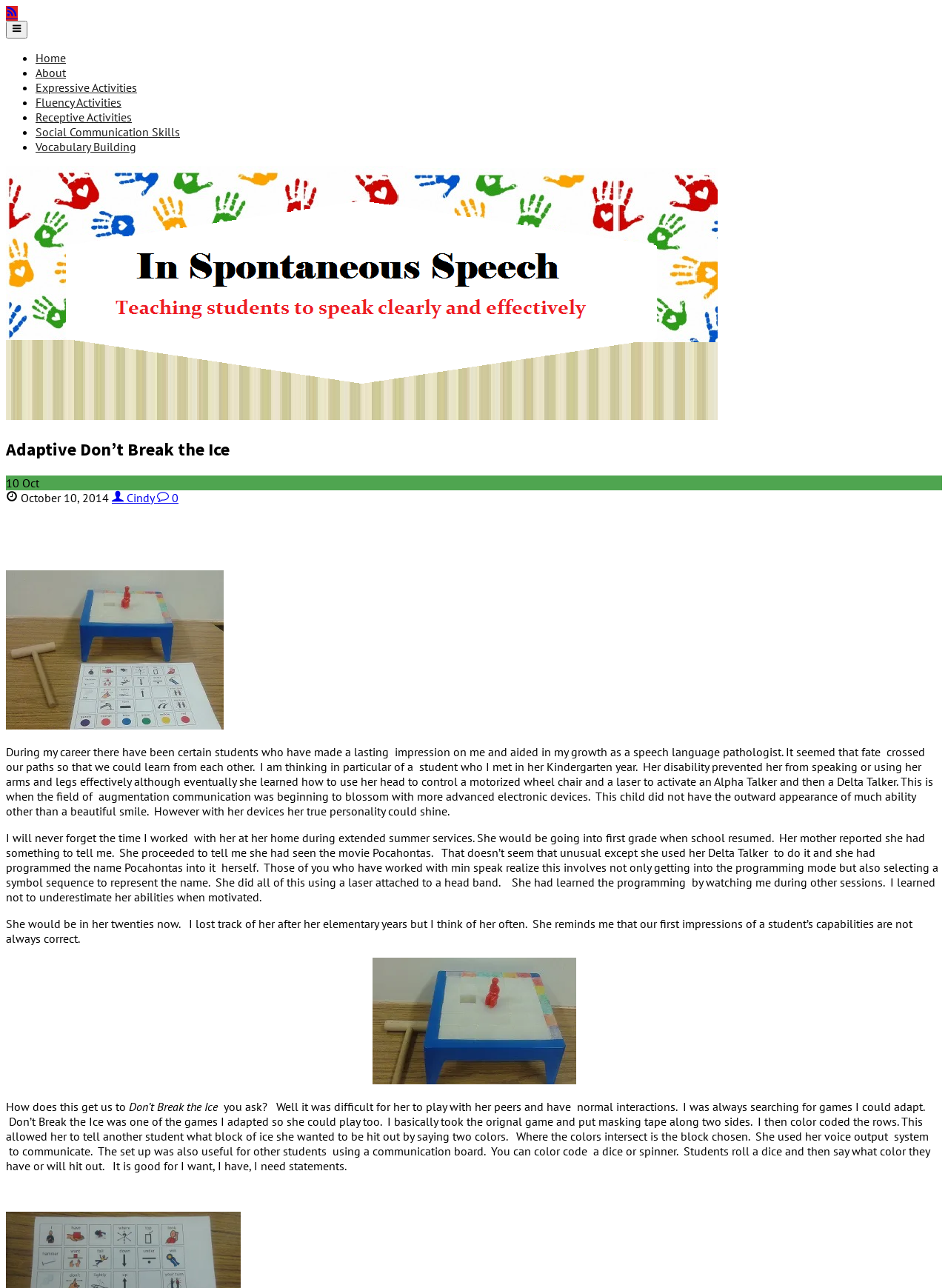Identify and generate the primary title of the webpage.

Adaptive Don’t Break the Ice